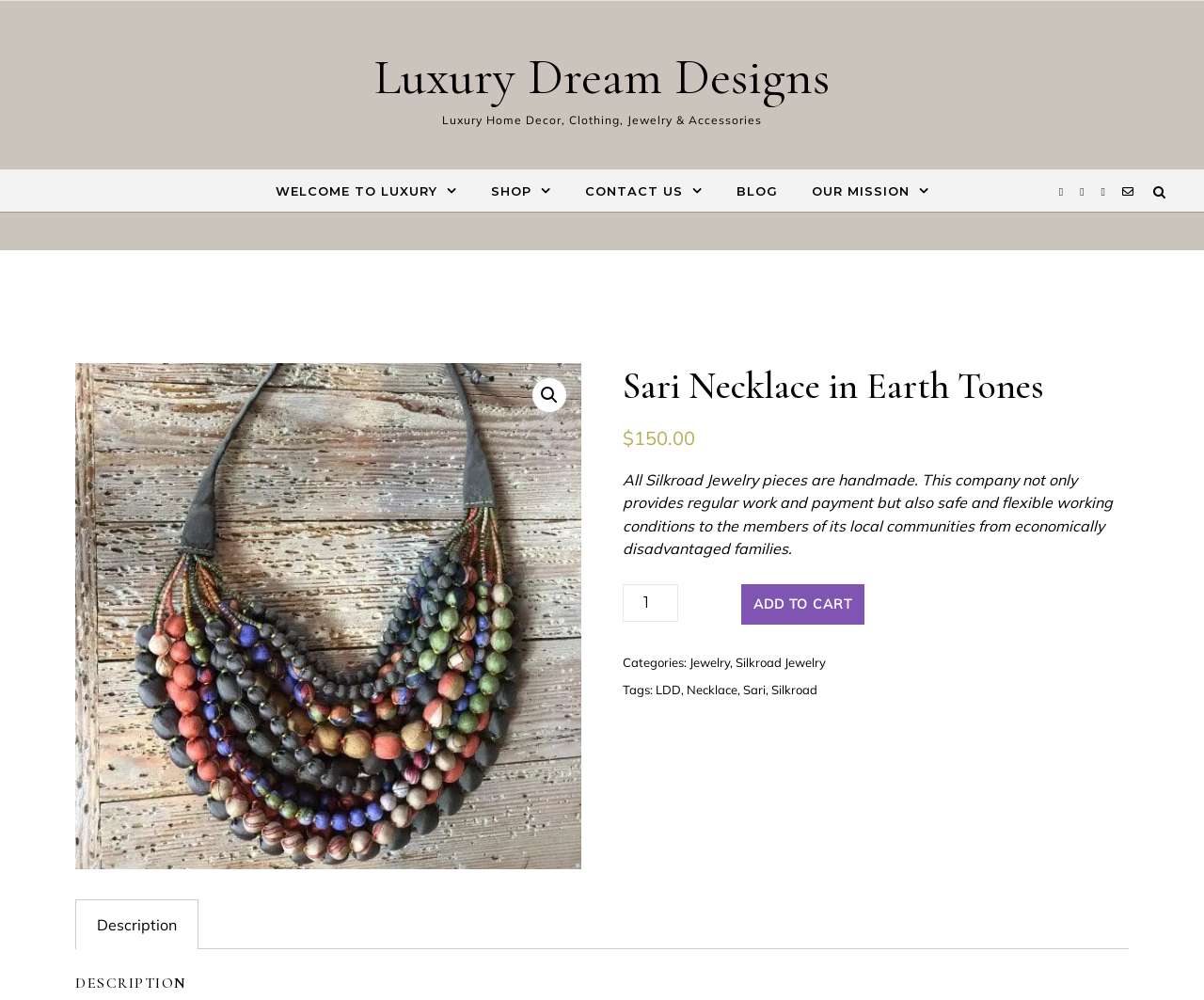Provide the bounding box coordinates of the HTML element described as: "Add to cart". The bounding box coordinates should be four float numbers between 0 and 1, i.e., [left, top, right, bottom].

[0.616, 0.584, 0.718, 0.625]